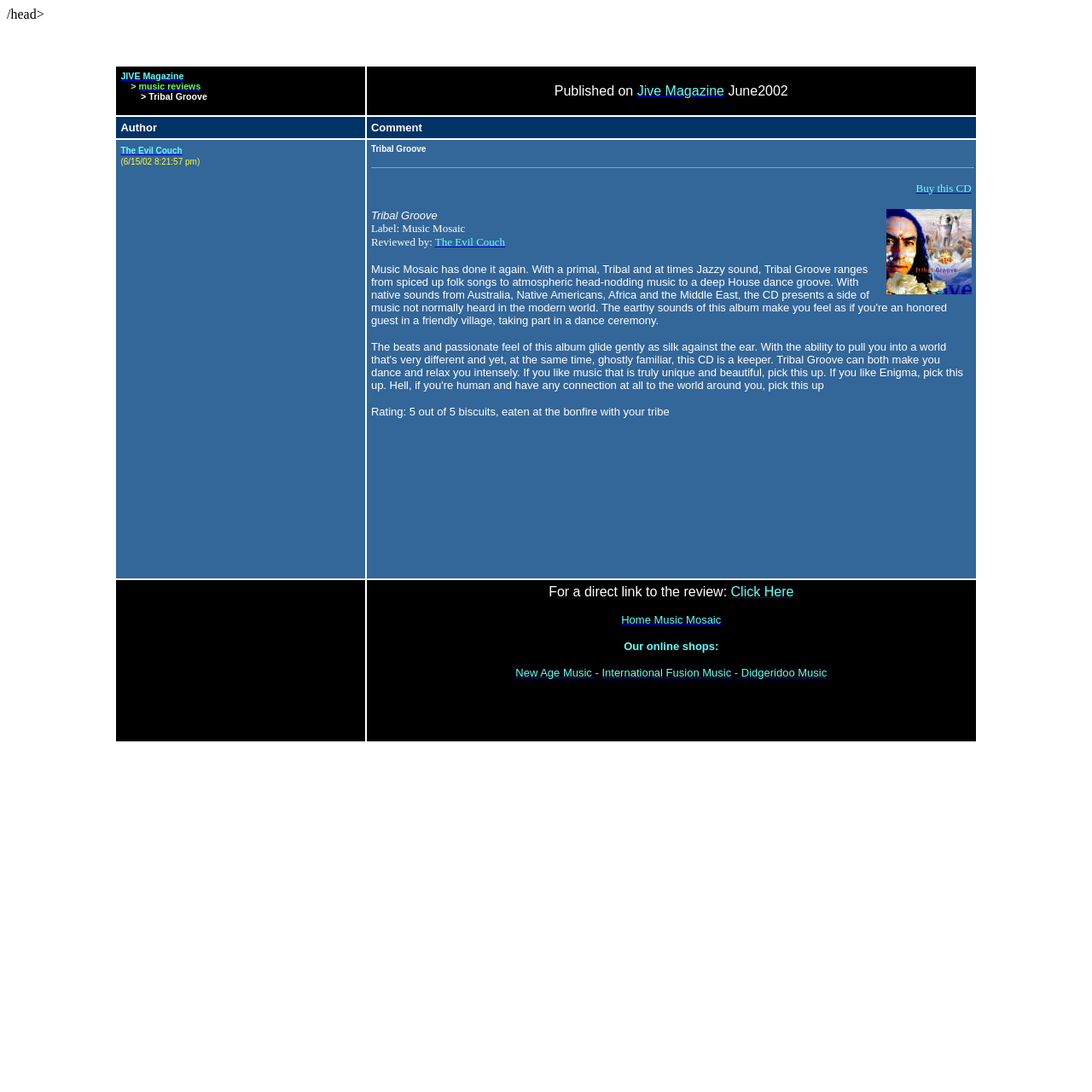Please determine the bounding box coordinates for the UI element described as: "Didgeridoo Music".

[0.679, 0.61, 0.757, 0.622]